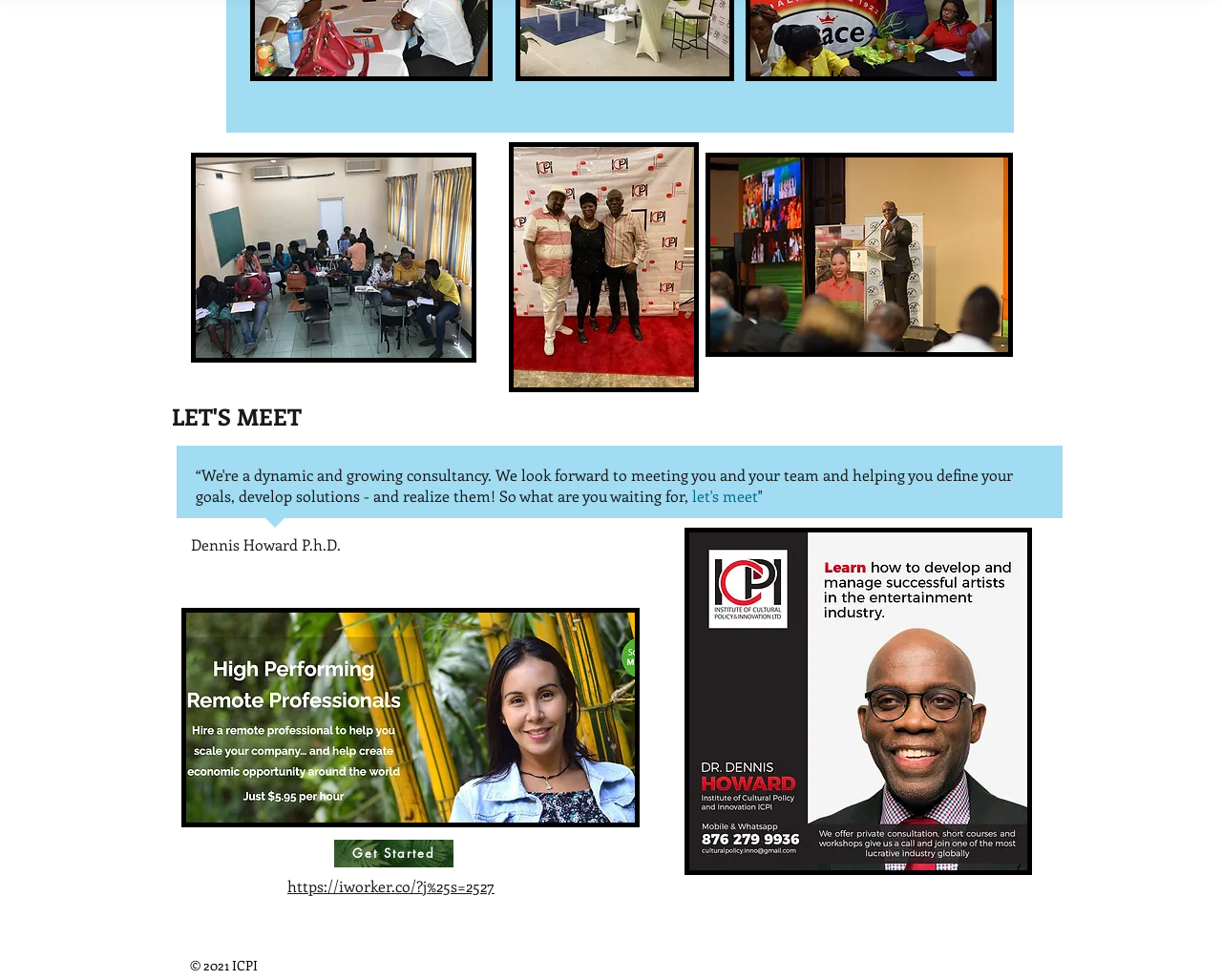Extract the bounding box of the UI element described as: "aria-label="Open Search Bar"".

None